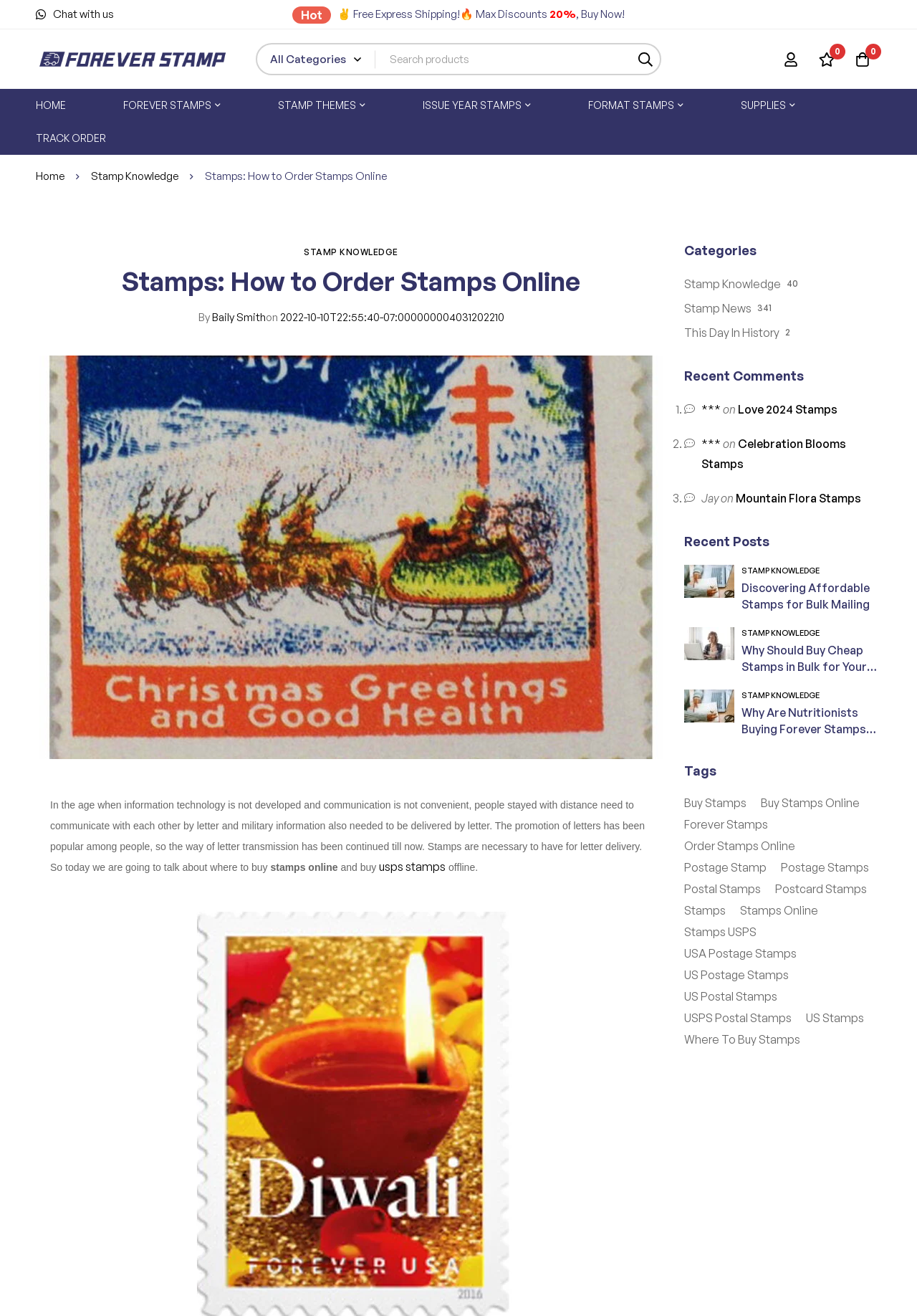Please specify the bounding box coordinates of the area that should be clicked to accomplish the following instruction: "Chat with us". The coordinates should consist of four float numbers between 0 and 1, i.e., [left, top, right, bottom].

[0.039, 0.005, 0.124, 0.017]